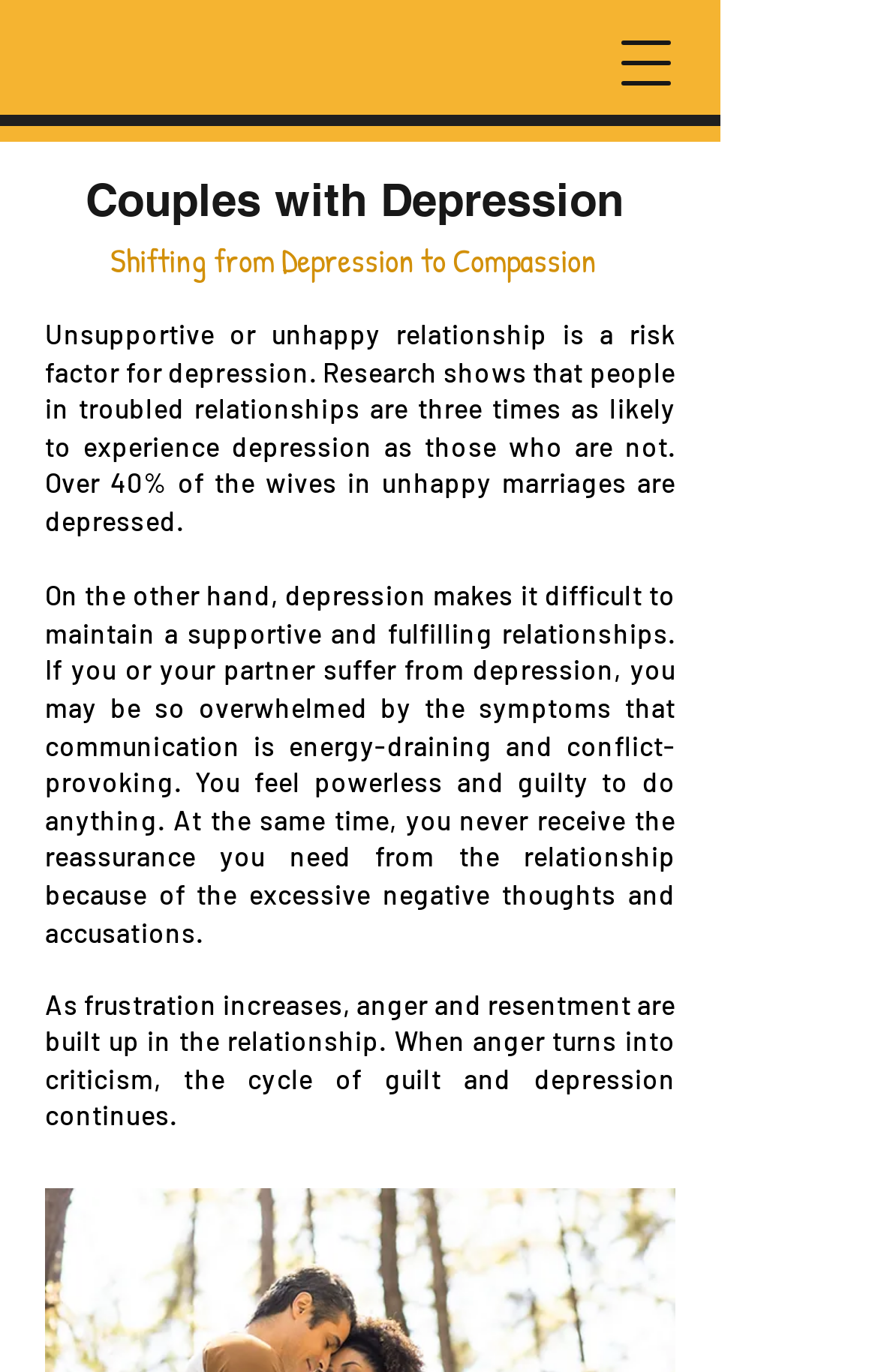Bounding box coordinates are to be given in the format (top-left x, top-left y, bottom-right x, bottom-right y). All values must be floating point numbers between 0 and 1. Provide the bounding box coordinate for the UI element described as: aria-label="Open navigation menu"

[0.672, 0.005, 0.8, 0.087]